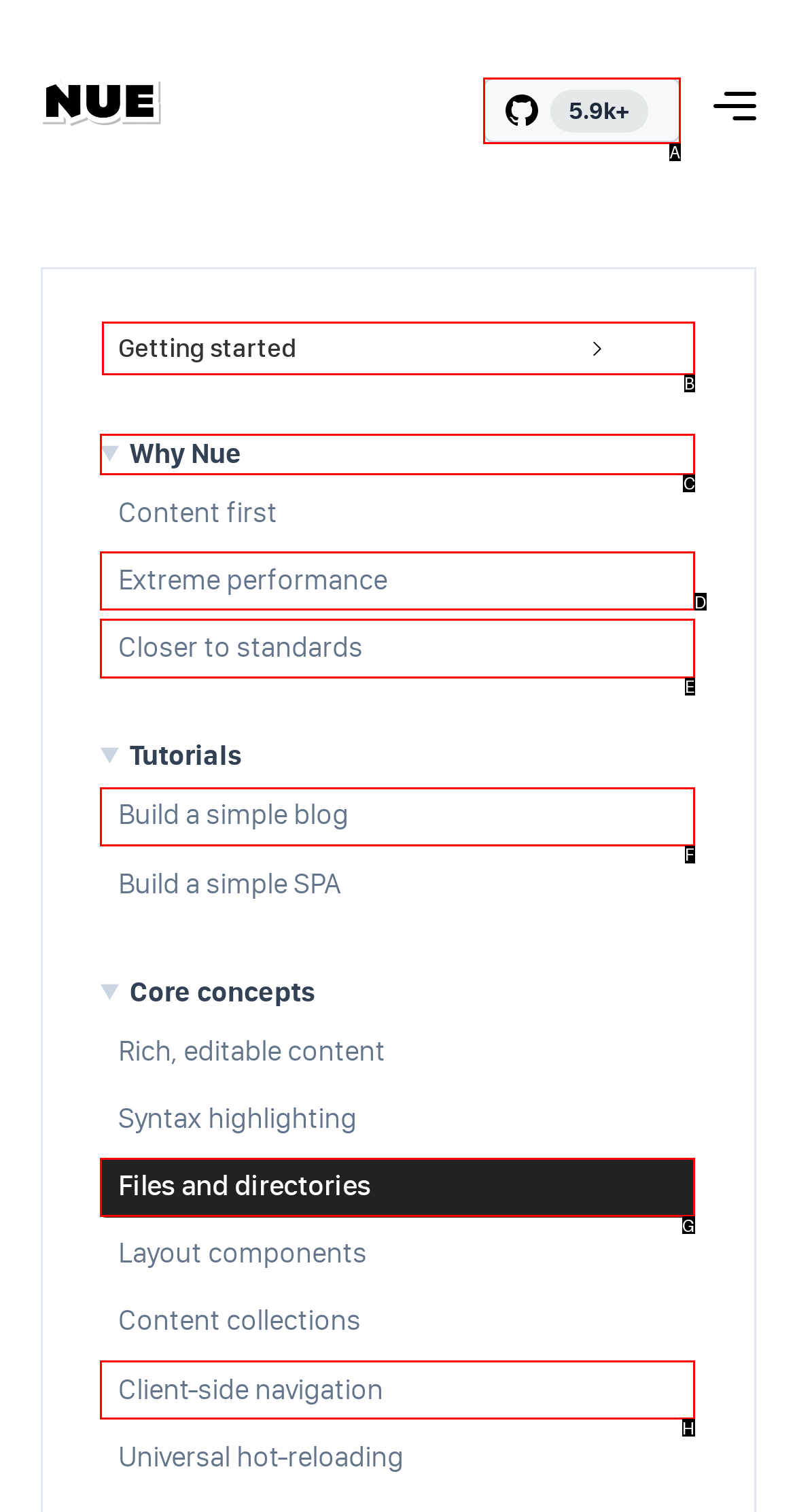Tell me which one HTML element I should click to complete the following task: Expand the Why Nue details
Answer with the option's letter from the given choices directly.

C